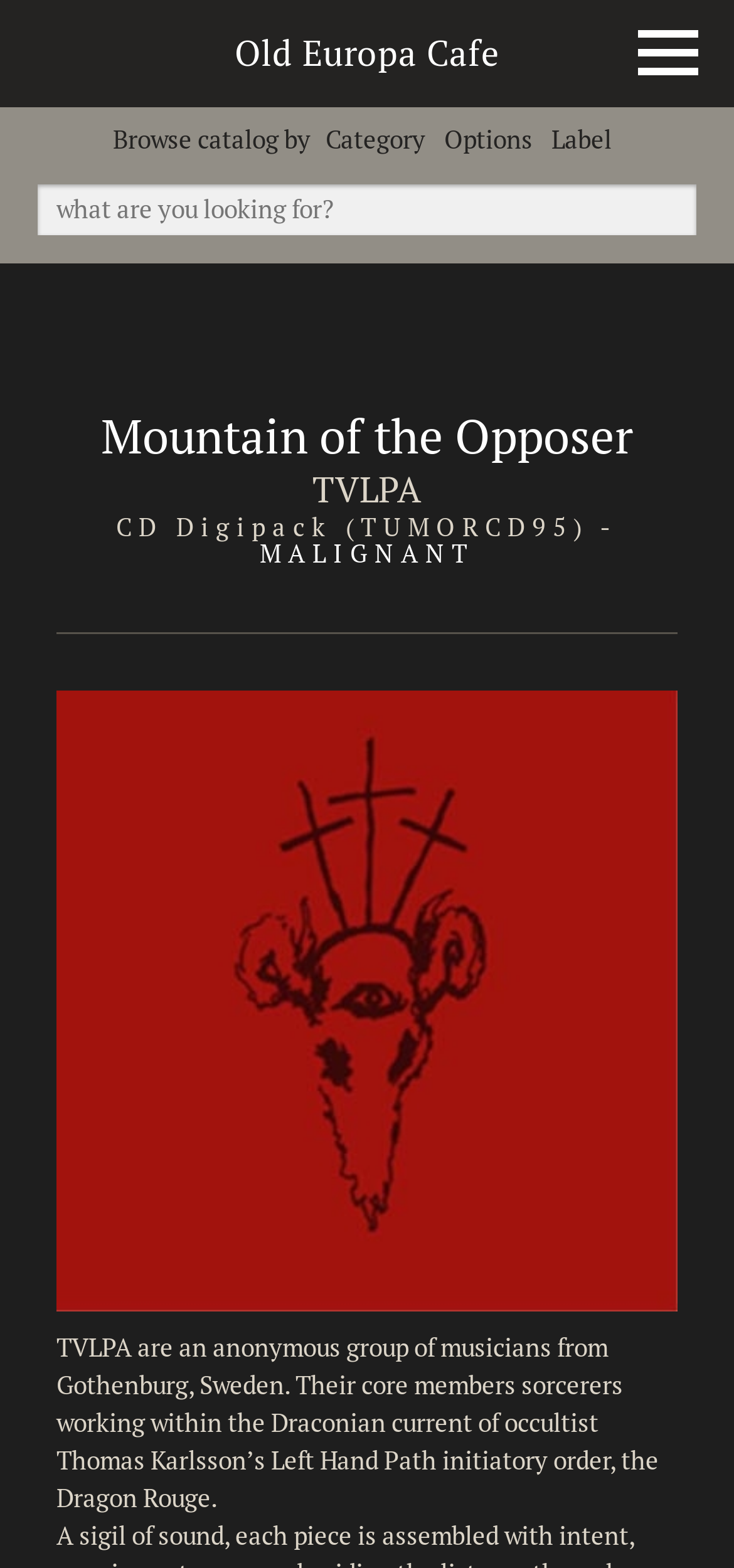Identify the headline of the webpage and generate its text content.

Mountain of the Opposer